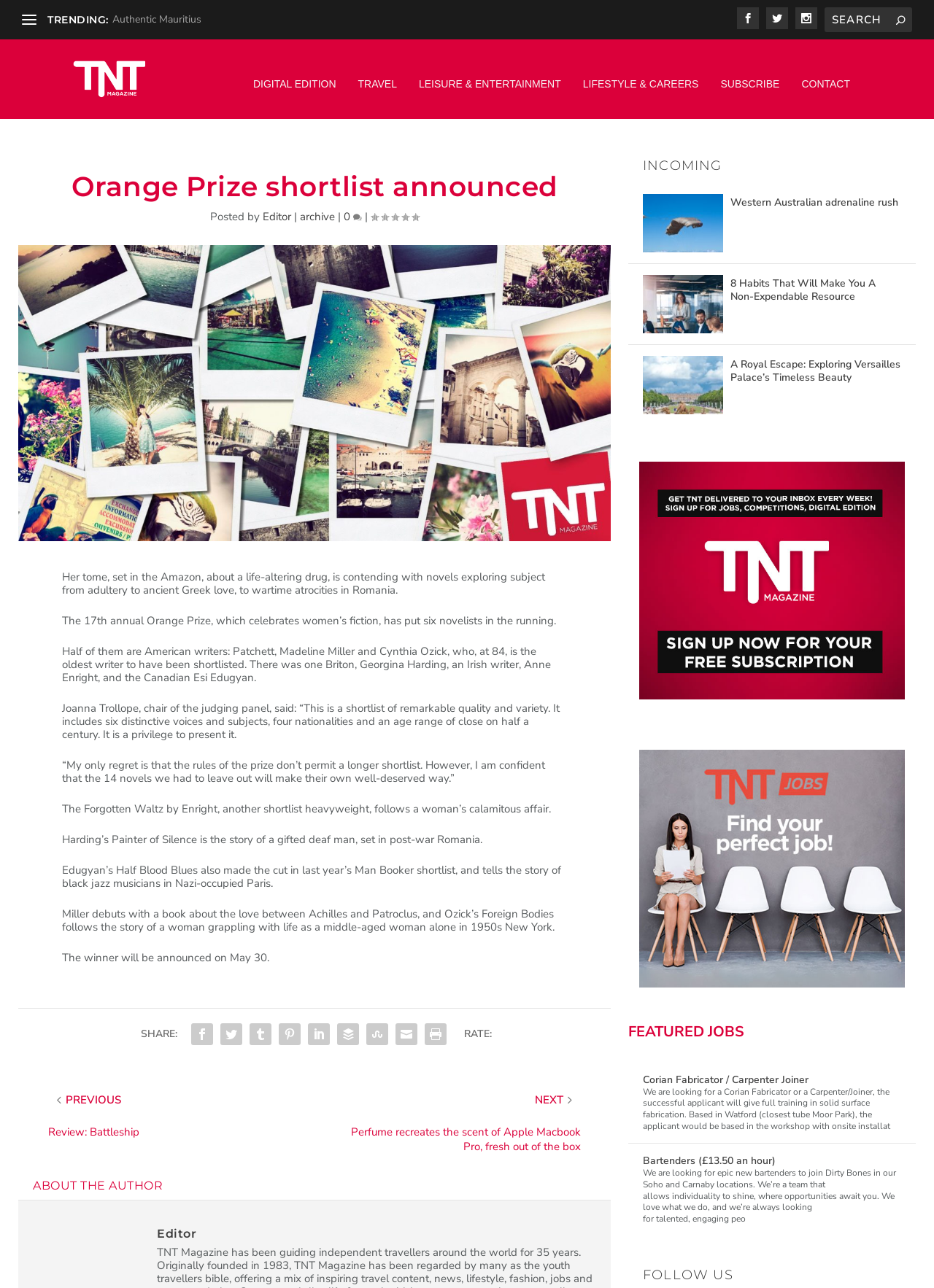How many novelists are in the running?
Provide a thorough and detailed answer to the question.

The answer can be found in the text 'The 17th annual Orange Prize, which celebrates women’s fiction, has put six novelists in the running.' which is located in the article section.